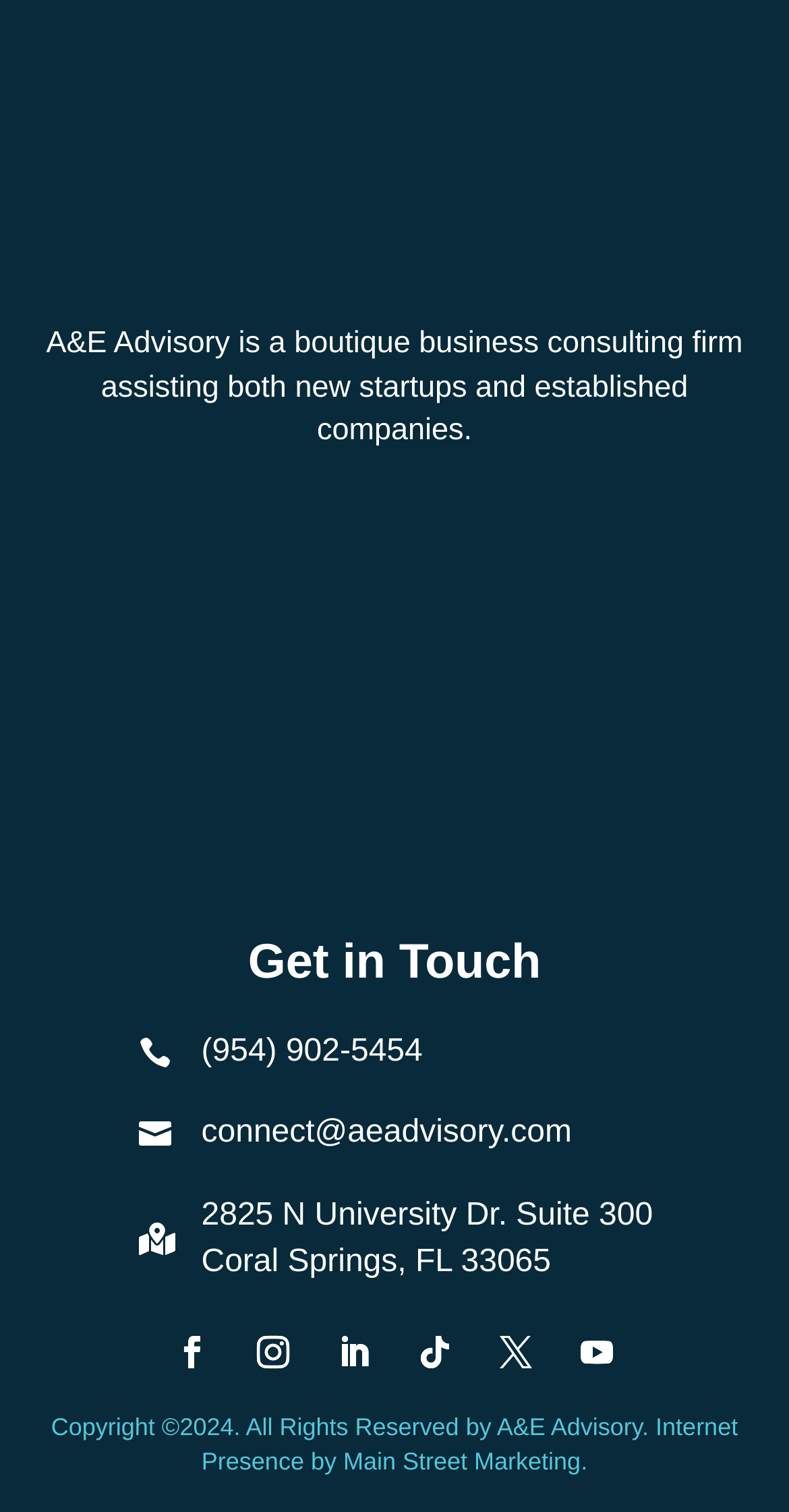From the details in the image, provide a thorough response to the question: How many social media links are there?

I counted the number of link elements with OCR texts that resemble social media icons, such as '', '', etc. There are 6 of them.